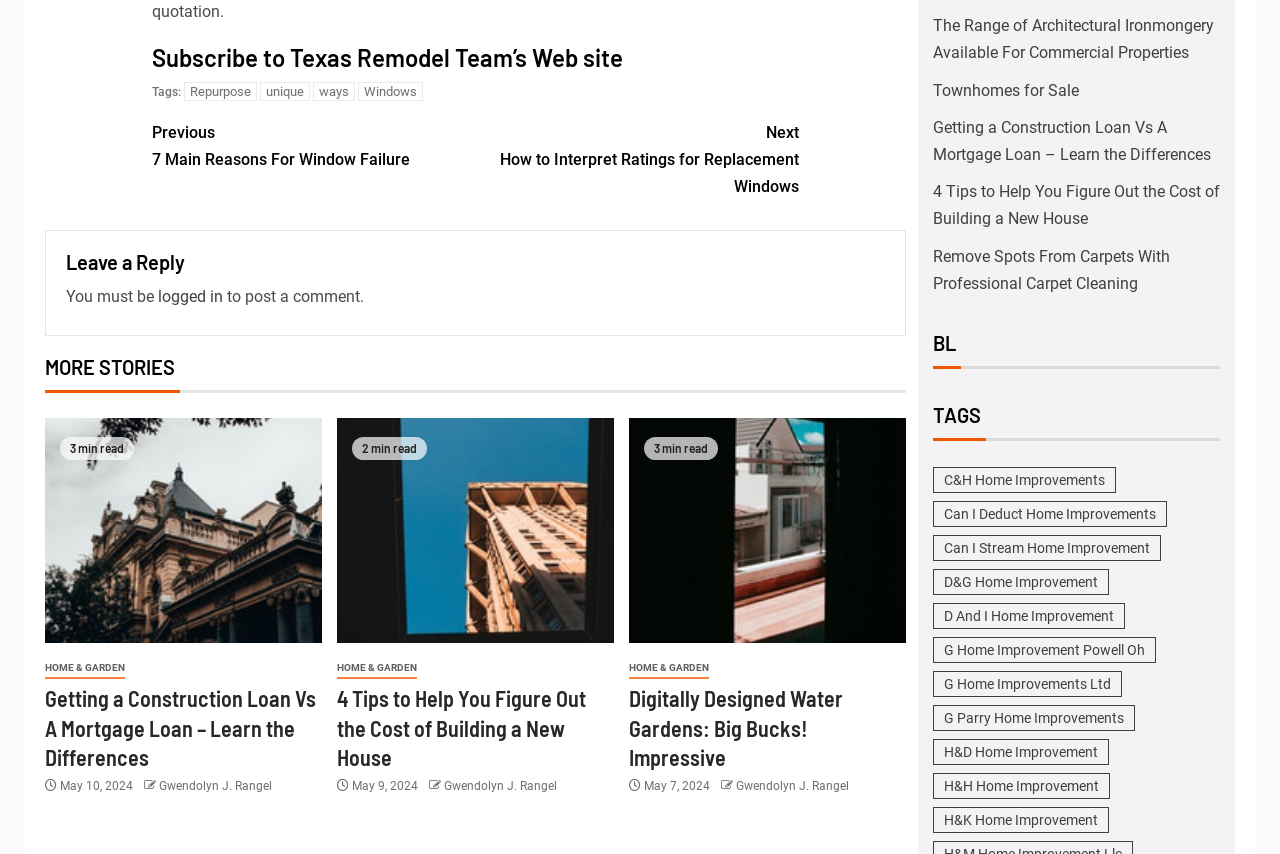How many minutes does it take to read the second article?
Analyze the image and deliver a detailed answer to the question.

I found the reading time of the second article by looking at the StaticText element with the text '2 min read' which is located near the heading element of the second article.